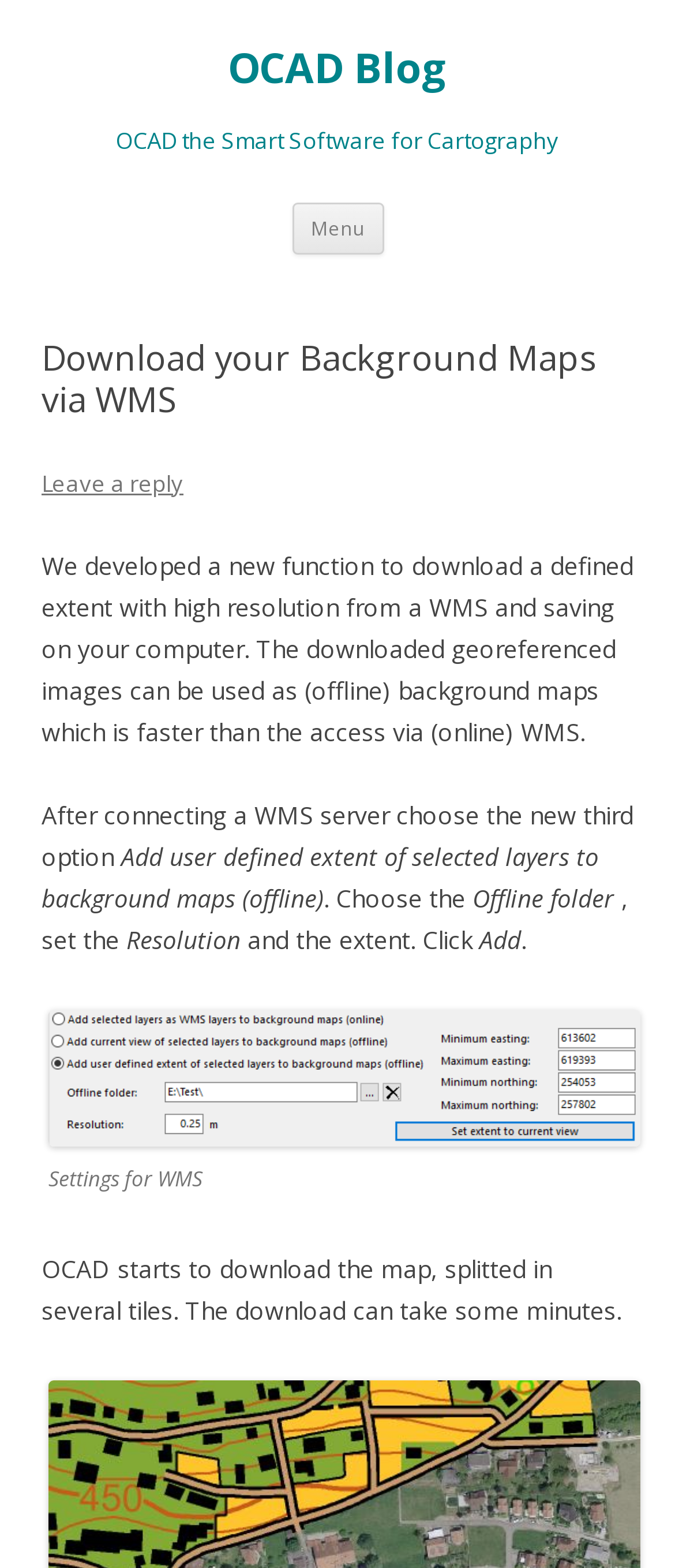How does OCAD handle the download process?
Analyze the image and provide a thorough answer to the question.

When OCAD starts to download the map, it splits the map into several tiles, which can take some minutes to complete, as mentioned on the webpage.